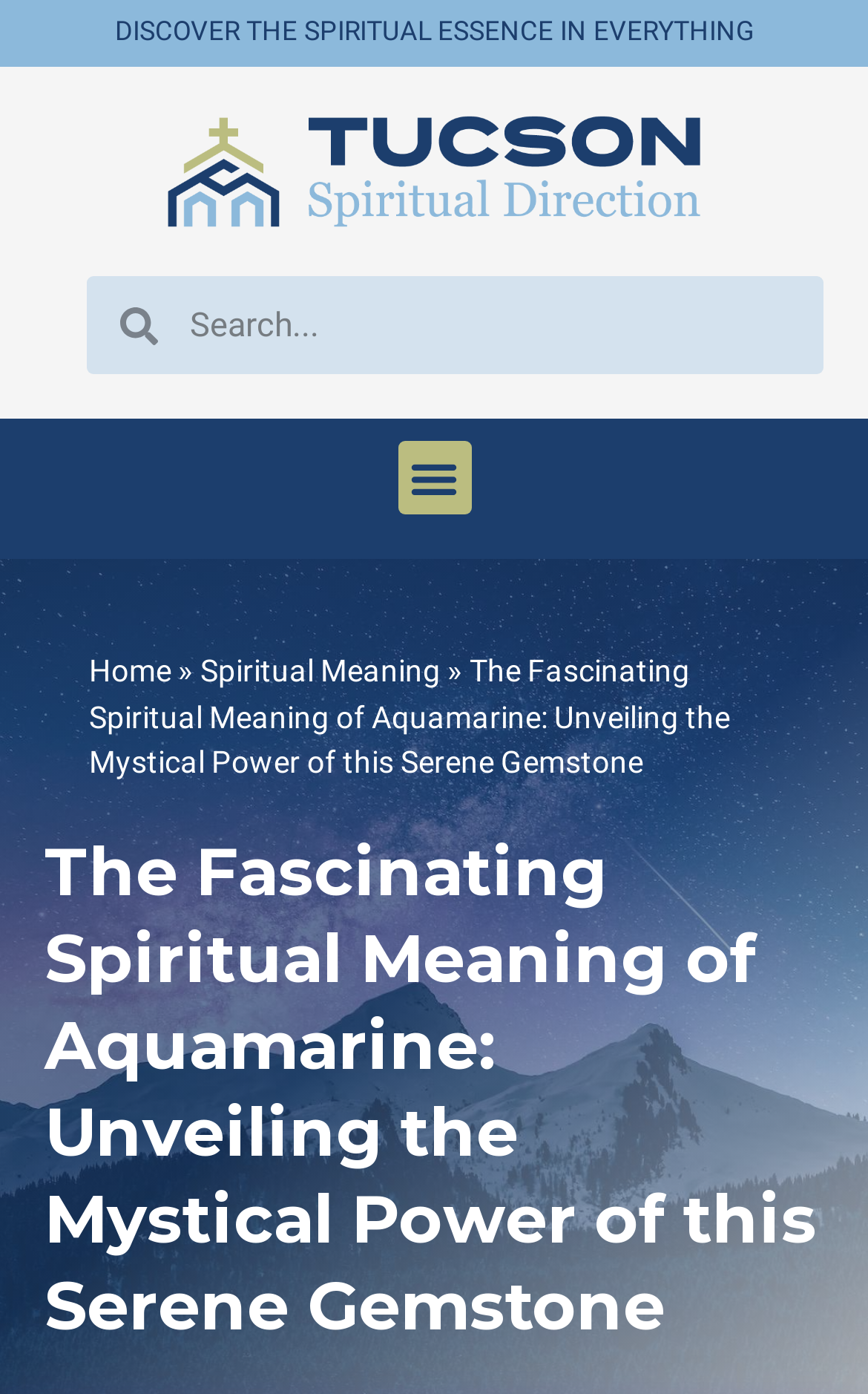What is the theme of the website?
Please analyze the image and answer the question with as much detail as possible.

The webpage is focused on the spiritual meaning of a gemstone, and the breadcrumbs and navigation links suggest that the website is dedicated to exploring the spiritual essence of various things.